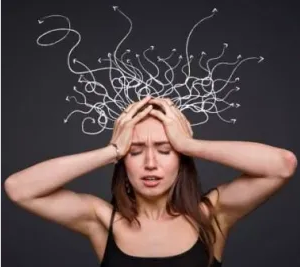What is the importance of the artistic depiction?
Kindly offer a detailed explanation using the data available in the image.

The artistic depiction effectively captures the complexities of mental health symptoms, emphasizing the importance of awareness and understanding in addressing such issues. It highlights the need to acknowledge and comprehend the emotional struggles individuals may face.